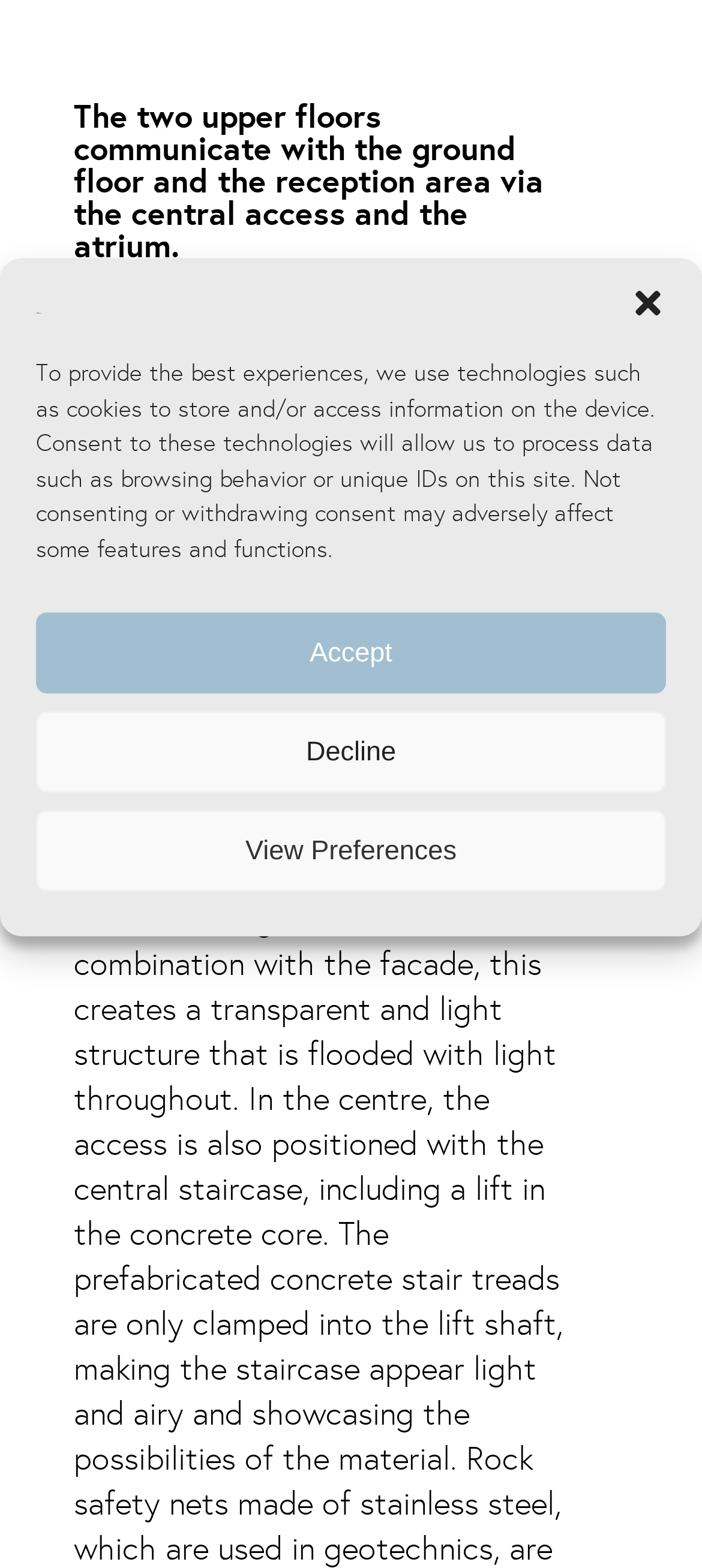Explain the webpage's layout and main content in detail.

The webpage appears to be a description of a building design, specifically the H-B Engineering testo secondario by Pichler architects. At the top of the page, there is a dialog box titled "Manage Consent - Cookies" that takes up most of the width of the page. This dialog box contains a link to "Pichler architects" accompanied by a small image, as well as a "close-dialog" button at the top right corner. 

Below the link, there is a paragraph of text explaining the use of cookies on the website, followed by three buttons: "Accept", "Decline", and "View Preferences". 

Below the dialog box, there is a heading that summarizes the design of the building, stating that the two upper floors communicate with the ground floor and the reception area via the central access and the atrium. This heading is centered on the page, taking up about two-thirds of the width.